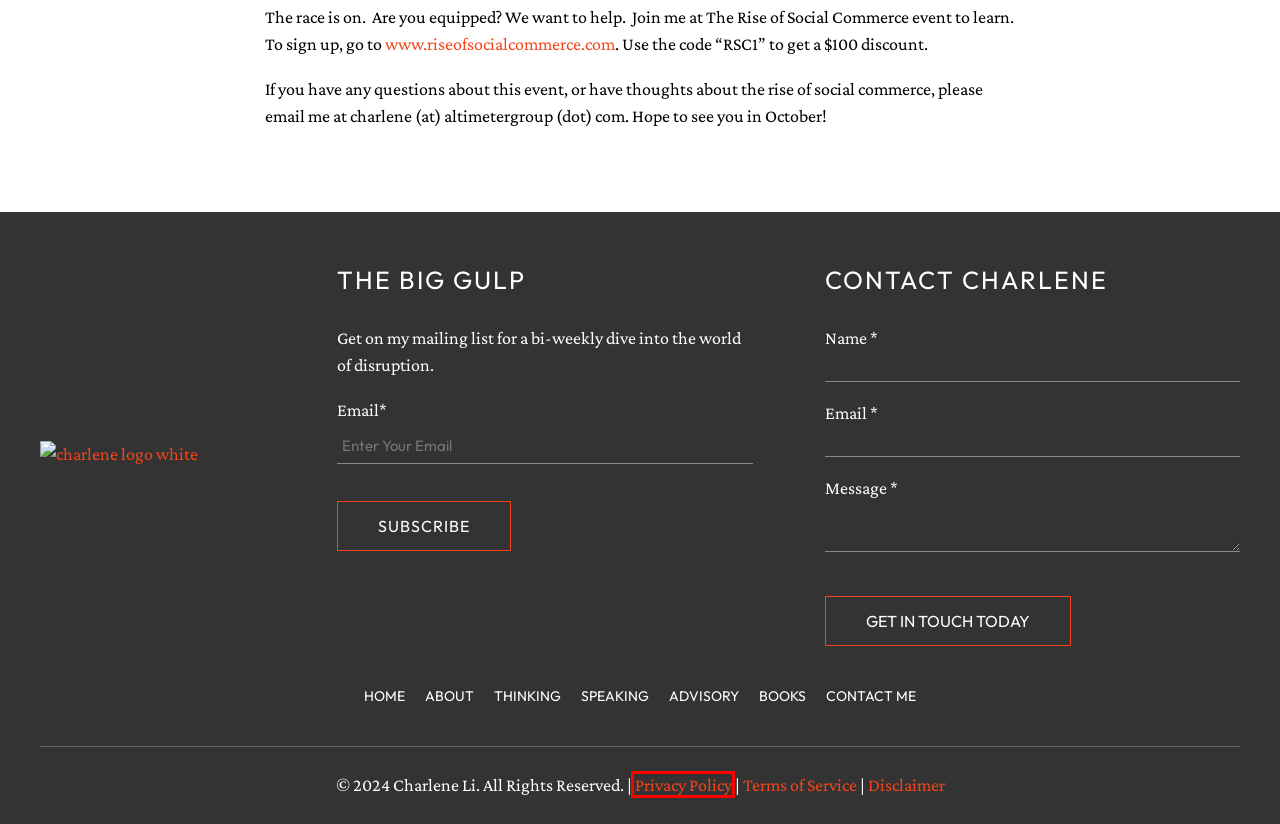Examine the webpage screenshot and identify the UI element enclosed in the red bounding box. Pick the webpage description that most accurately matches the new webpage after clicking the selected element. Here are the candidates:
A. Buy and Sell Domain Names | Dan.com
B. Privacy Policy - Charlene Li
C. Terms of Service - Charlene Li
D. Disclaimer - Charlene Li
E. Thinking - Charlene Li
F. Speaking - Charlene Li
G. About - Charlene Li
H. Charlene Li | Speaker, Author, and Disruptive Leadership Expert

B